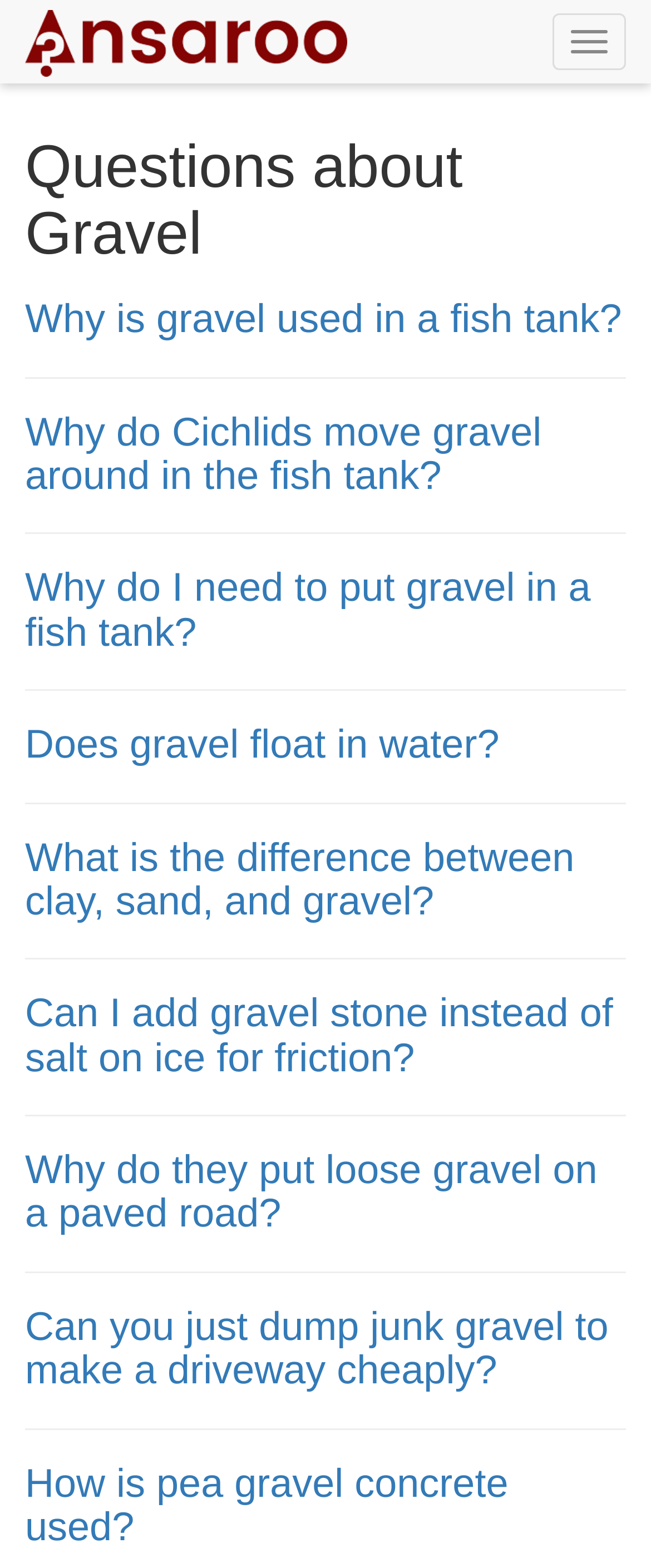Please determine the bounding box coordinates of the element's region to click in order to carry out the following instruction: "Explore 'Can you just dump junk gravel to make a driveway cheaply?'". The coordinates should be four float numbers between 0 and 1, i.e., [left, top, right, bottom].

[0.038, 0.832, 0.935, 0.889]